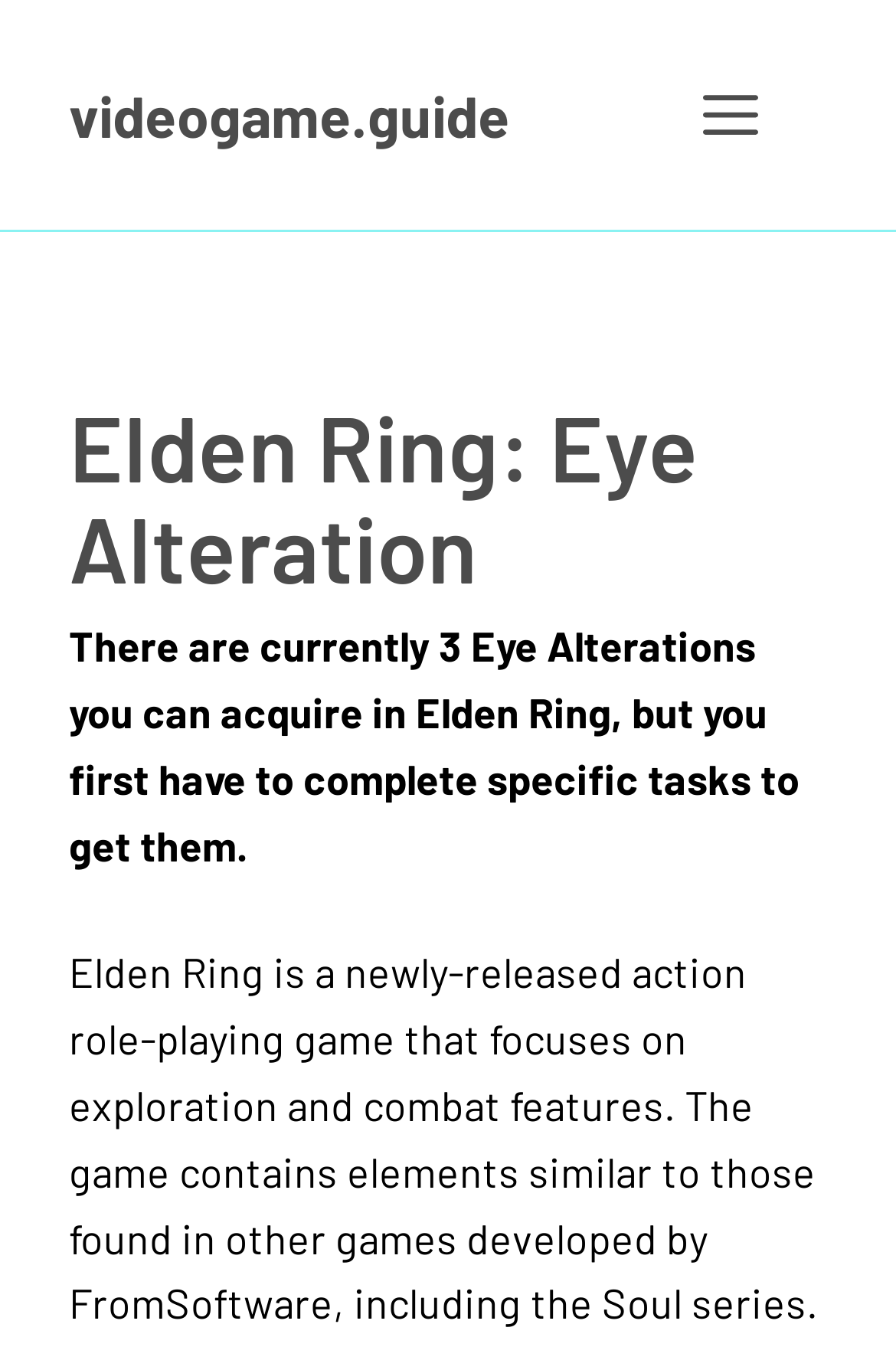Use a single word or phrase to answer the question: What is the name of the website?

videogame.guide